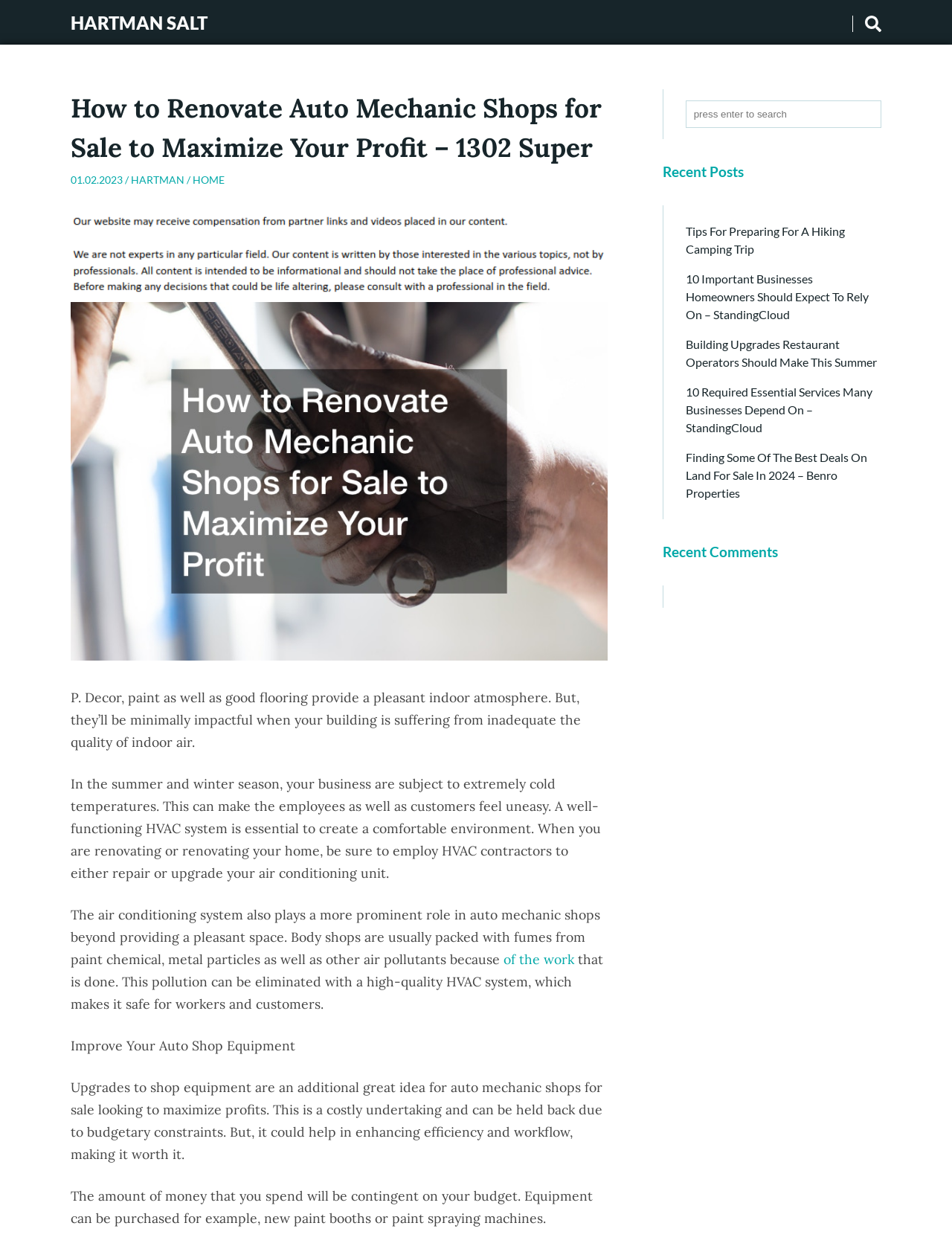Refer to the image and provide an in-depth answer to the question: 
What is one way to improve efficiency in an auto shop?

The webpage suggests that upgrading shop equipment, such as new paint booths or paint spraying machines, can help improve efficiency and workflow in an auto mechanic shop.